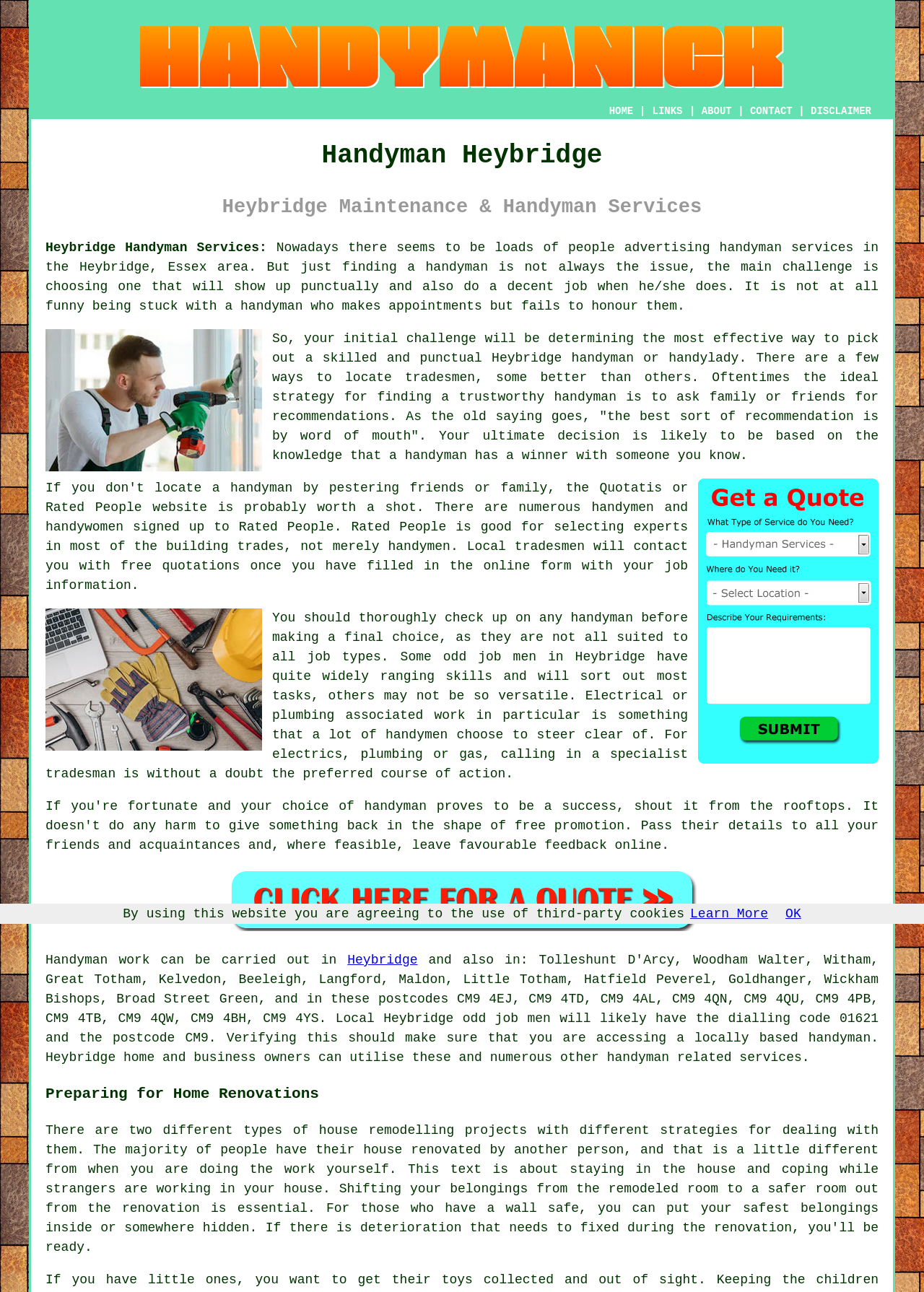What is the preferred course of action for electrical, plumbing or gas work?
We need a detailed and exhaustive answer to the question. Please elaborate.

I found the answer by reading the text which says 'For electrics, plumbing or gas, calling in a specialist tradesman is without a doubt the preferred course of action' which implies that the preferred course of action for electrical, plumbing or gas work is to call in a specialist tradesman.